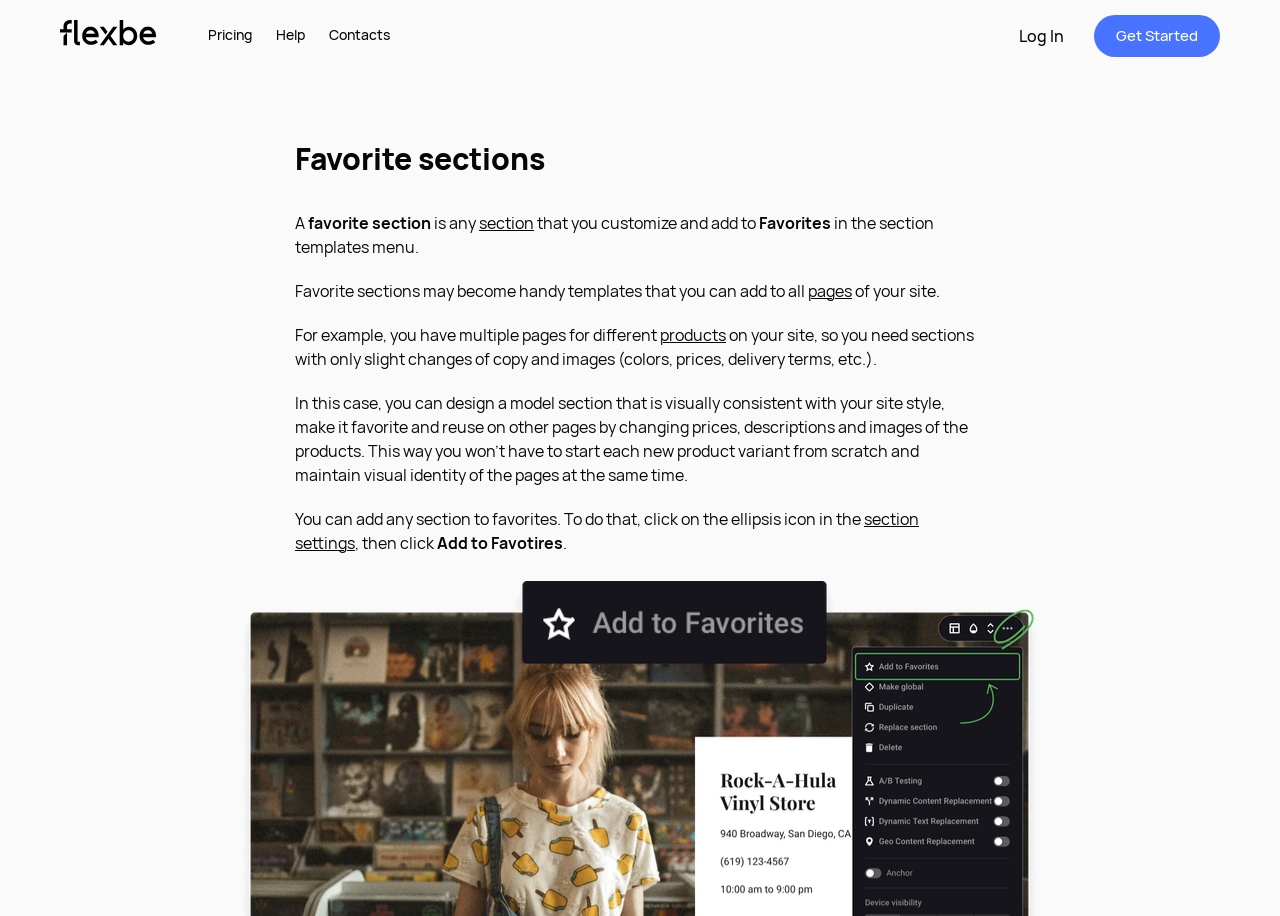Find the bounding box coordinates for the area that should be clicked to accomplish the instruction: "Get Started".

[0.855, 0.016, 0.953, 0.062]